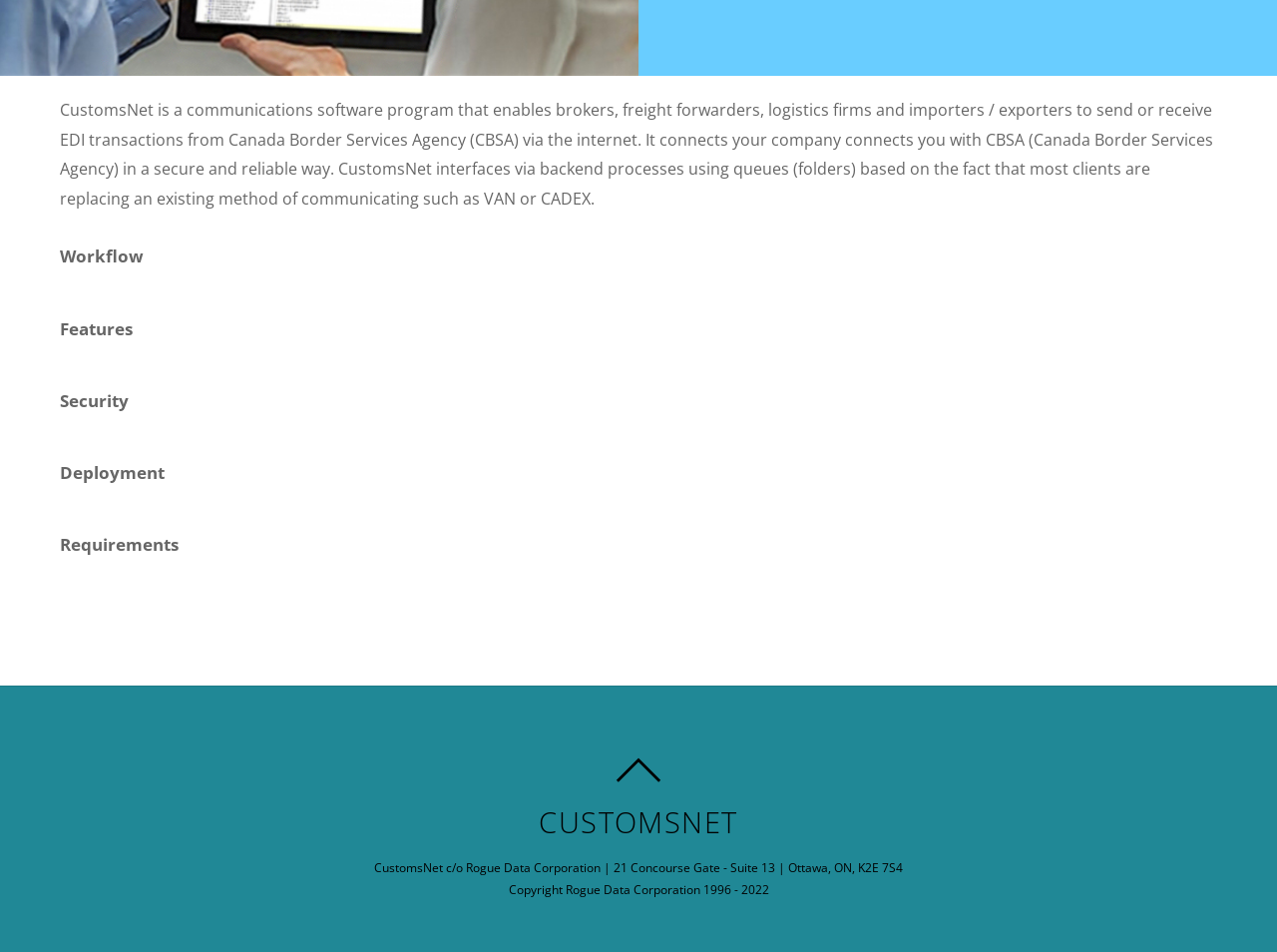Provide the bounding box coordinates for the UI element described in this sentence: "Deployment". The coordinates should be four float values between 0 and 1, i.e., [left, top, right, bottom].

[0.047, 0.476, 0.953, 0.518]